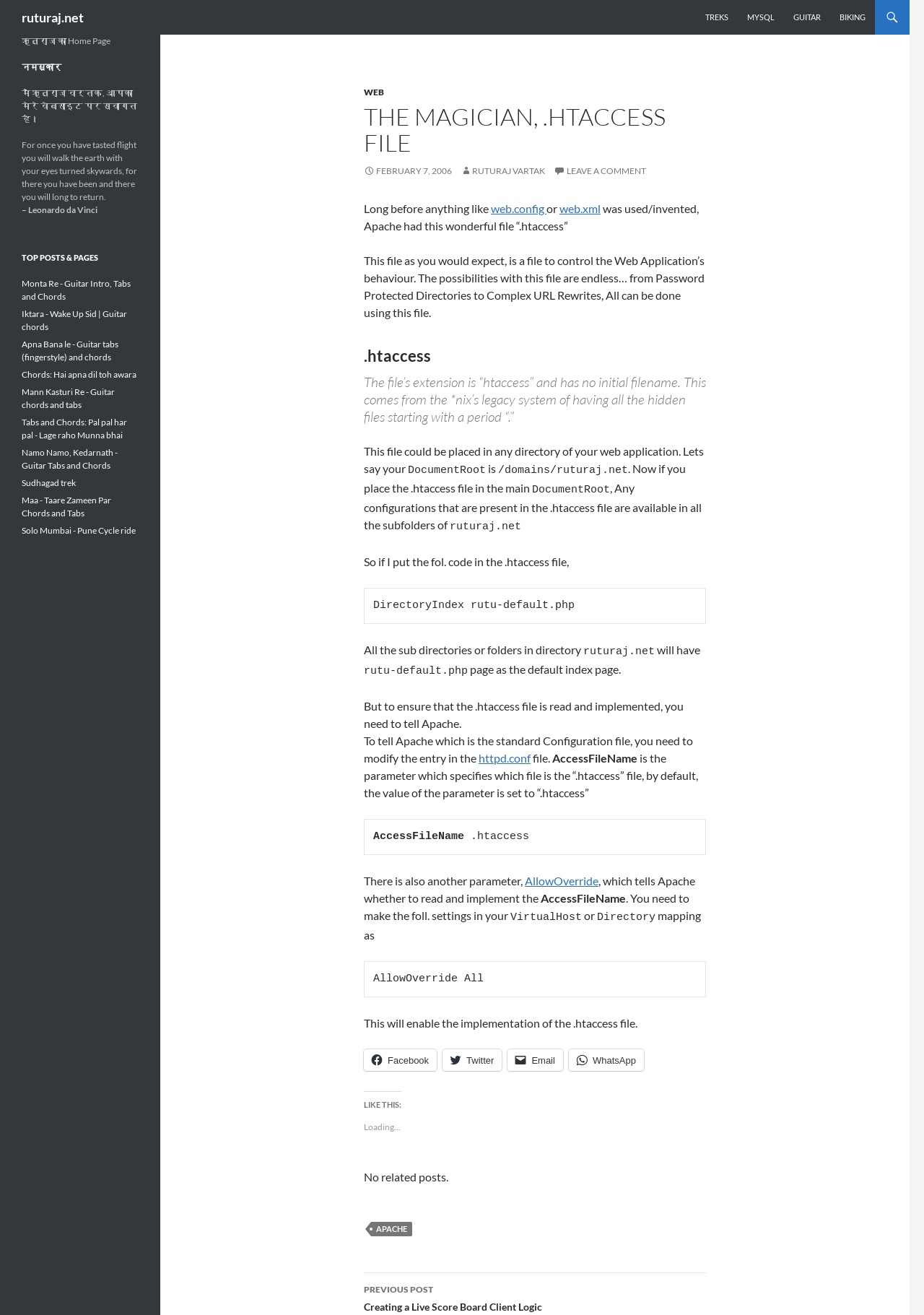Use the information in the screenshot to answer the question comprehensively: What is the default index page set to in the example code?

The default index page is set to rutu-default.php in the example code provided in the article section, which is 'DirectoryIndex rutu-default.php'.